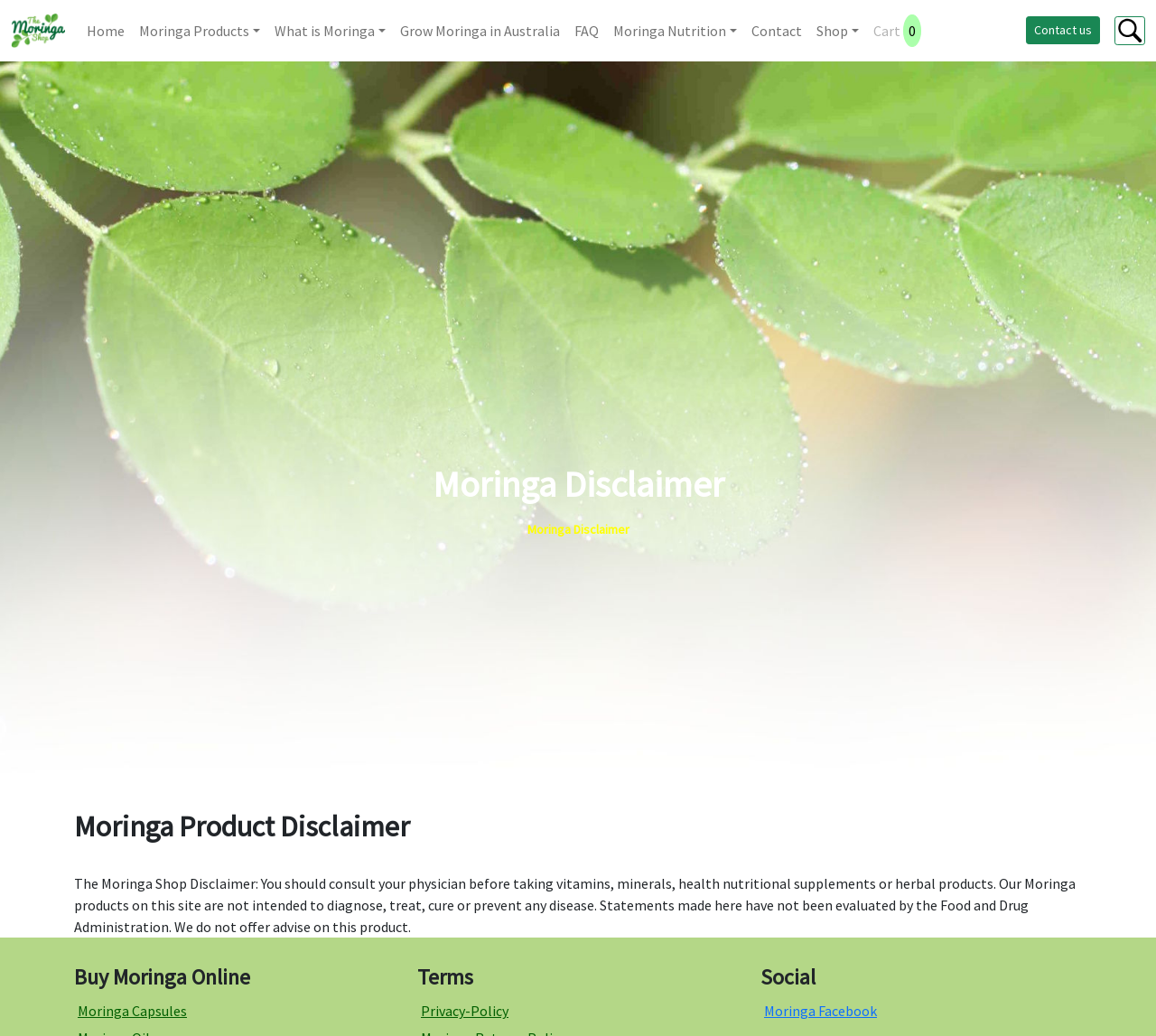What is the purpose of the disclaimer on this webpage?
Answer with a single word or short phrase according to what you see in the image.

To inform users about product usage